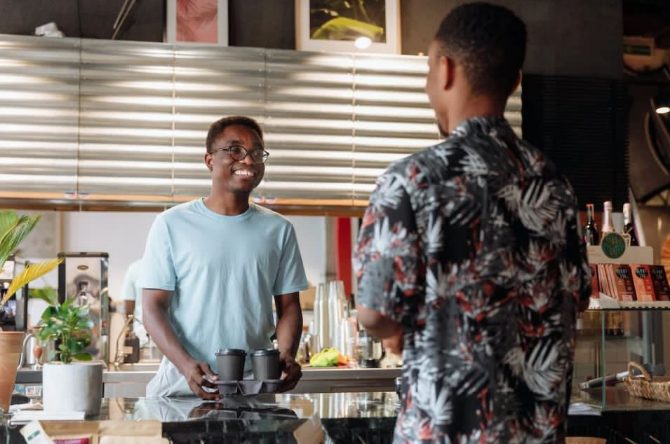How many cups are on the tray?
Provide a thorough and detailed answer to the question.

The caption states that the man behind the counter is holding a tray with two cups, which is part of the welcoming atmosphere of the café.